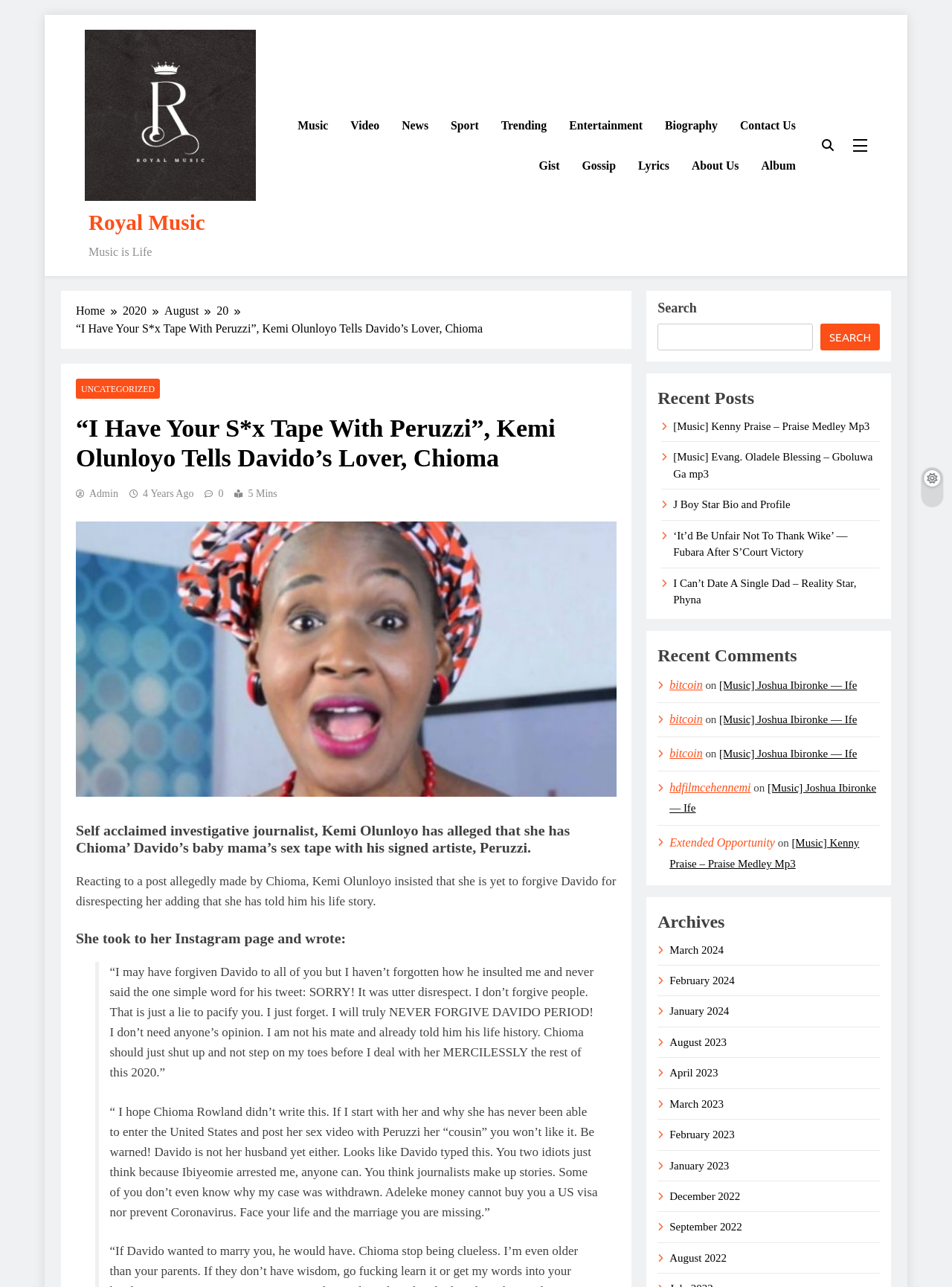Identify the bounding box coordinates for the element you need to click to achieve the following task: "Search for something". The coordinates must be four float values ranging from 0 to 1, formatted as [left, top, right, bottom].

[0.691, 0.232, 0.924, 0.272]